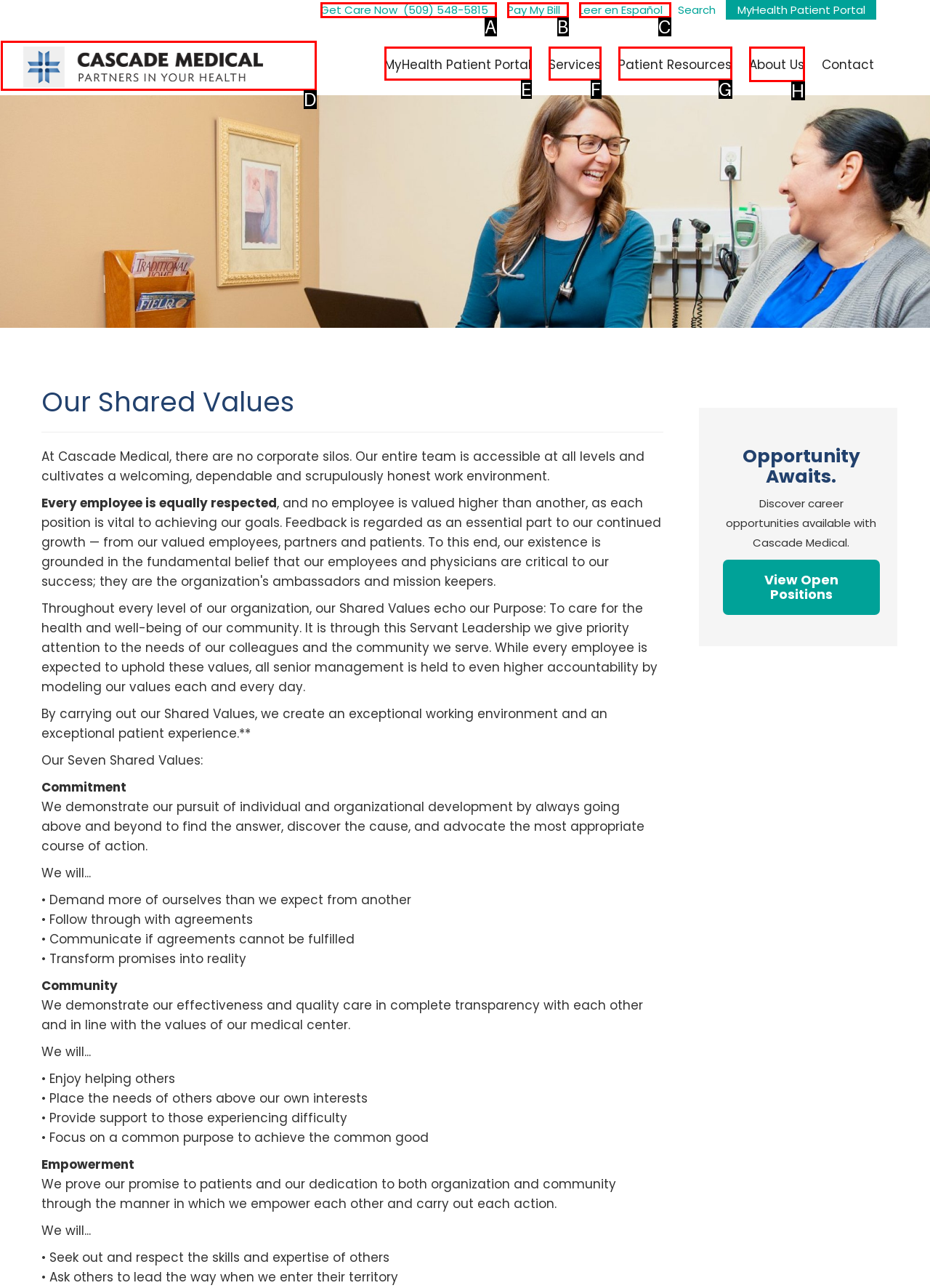From the given choices, which option should you click to complete this task: Go to the home page? Answer with the letter of the correct option.

D